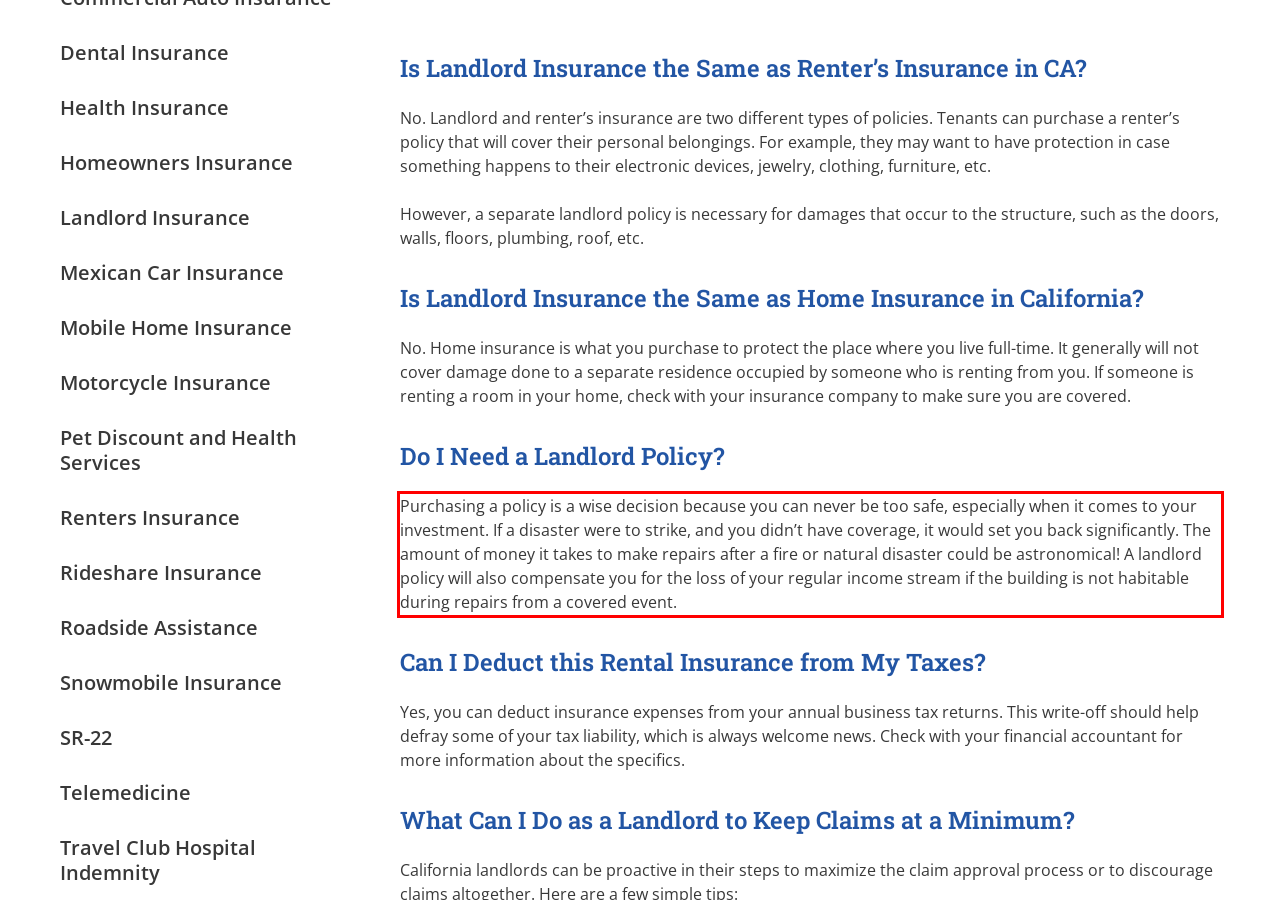Given the screenshot of a webpage, identify the red rectangle bounding box and recognize the text content inside it, generating the extracted text.

Purchasing a policy is a wise decision because you can never be too safe, especially when it comes to your investment. If a disaster were to strike, and you didn’t have coverage, it would set you back significantly. The amount of money it takes to make repairs after a fire or natural disaster could be astronomical! A landlord policy will also compensate you for the loss of your regular income stream if the building is not habitable during repairs from a covered event.